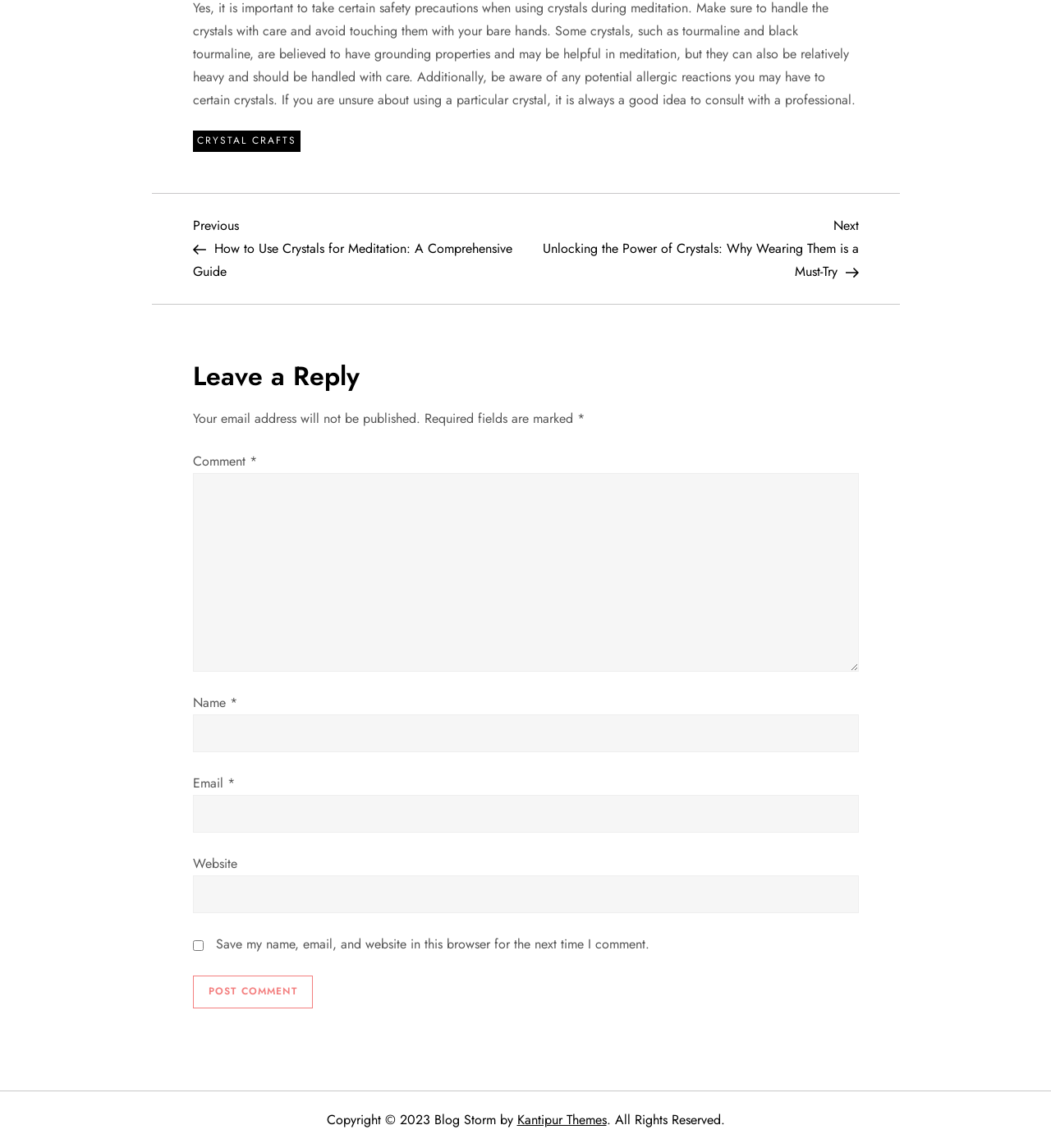Can you find the bounding box coordinates for the element to click on to achieve the instruction: "Write a comment"?

[0.183, 0.412, 0.817, 0.585]